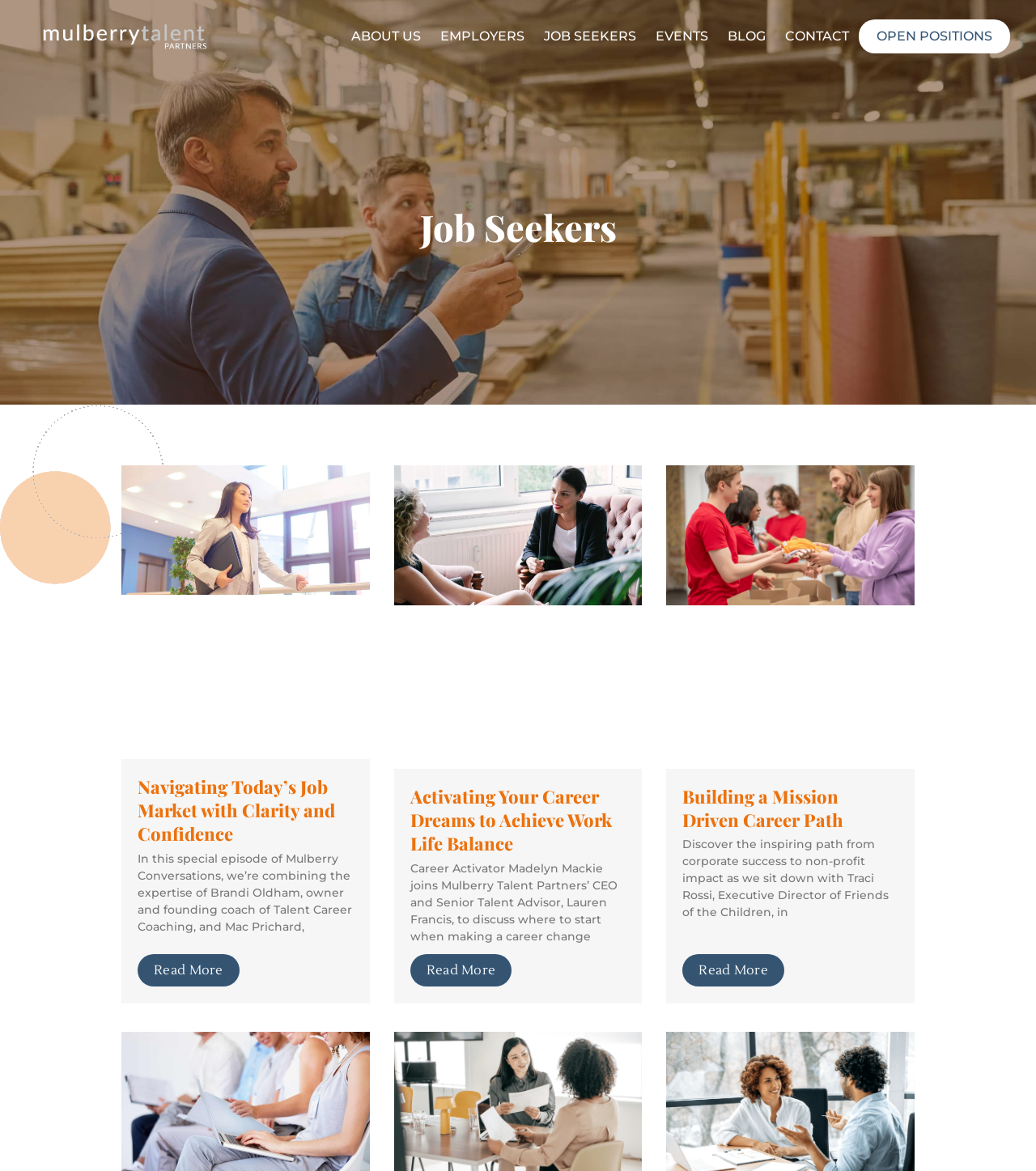Please identify the bounding box coordinates of the area that needs to be clicked to fulfill the following instruction: "Click on ABOUT US."

[0.33, 0.017, 0.416, 0.046]